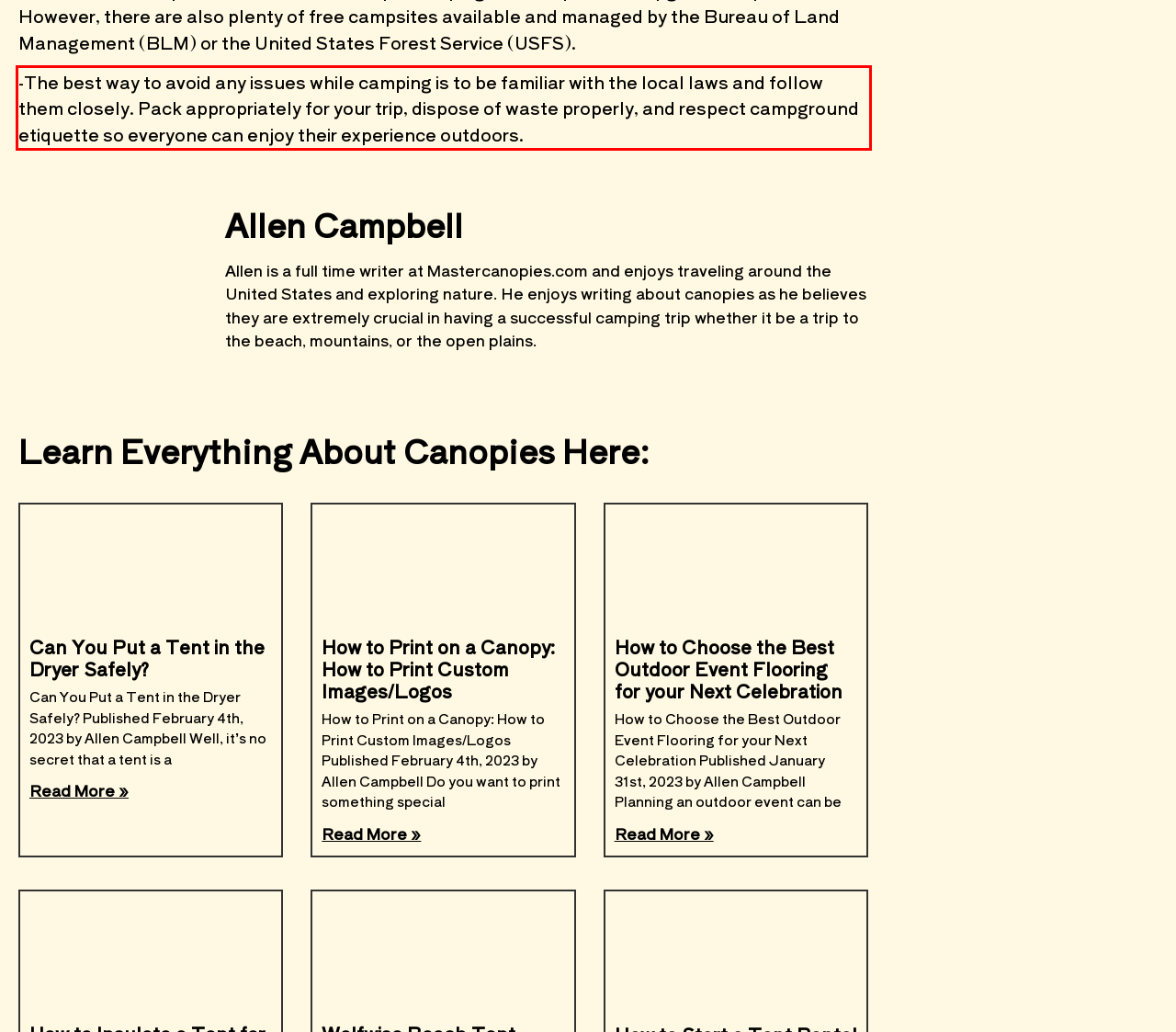Please perform OCR on the text content within the red bounding box that is highlighted in the provided webpage screenshot.

-The best way to avoid any issues while camping is to be familiar with the local laws and follow them closely. Pack appropriately for your trip, dispose of waste properly, and respect campground etiquette so everyone can enjoy their experience outdoors.